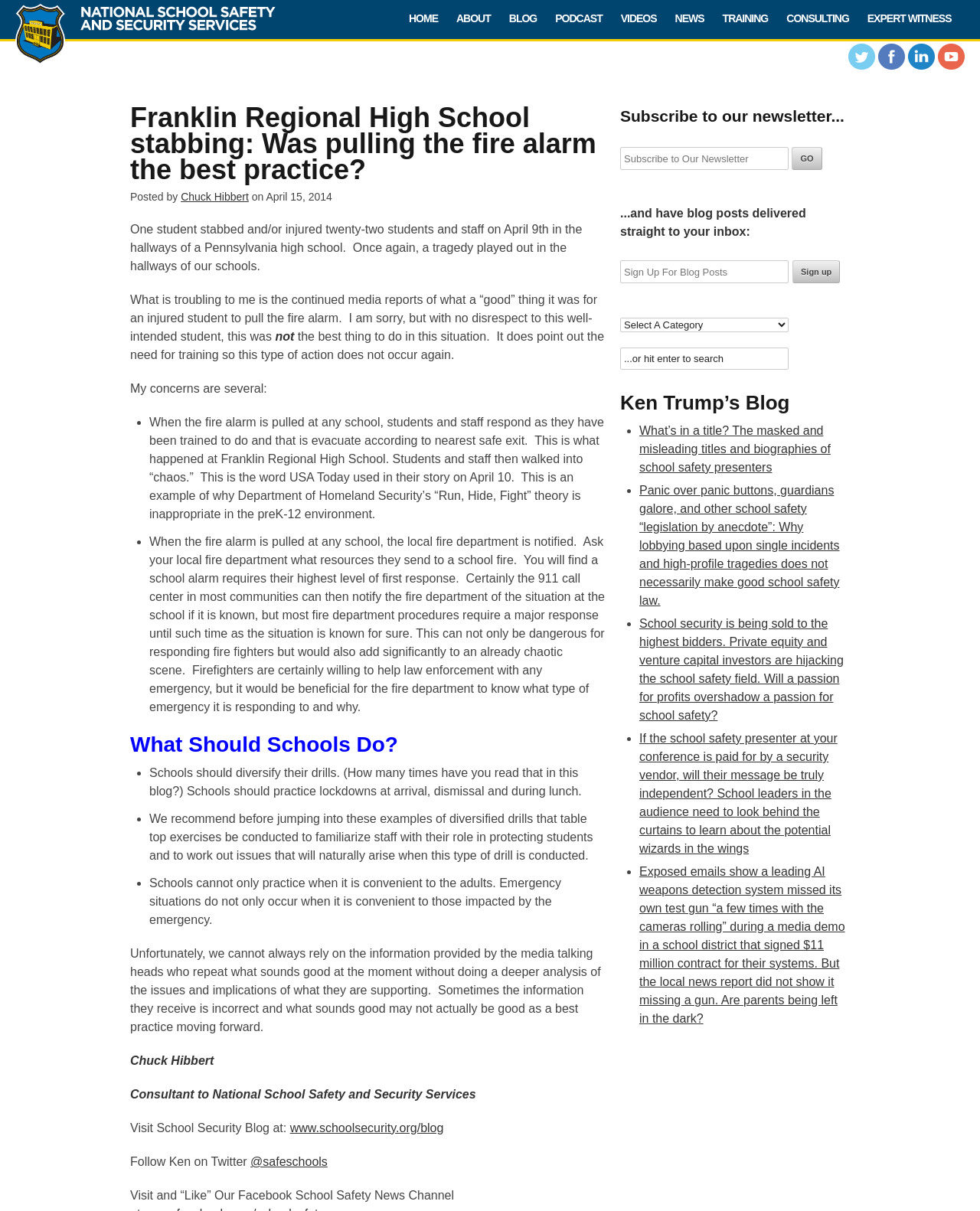Please determine the bounding box of the UI element that matches this description: name="ea" placeholder="Subscribe to Our Newsletter". The coordinates should be given as (top-left x, top-left y, bottom-right x, bottom-right y), with all values between 0 and 1.

[0.633, 0.121, 0.805, 0.14]